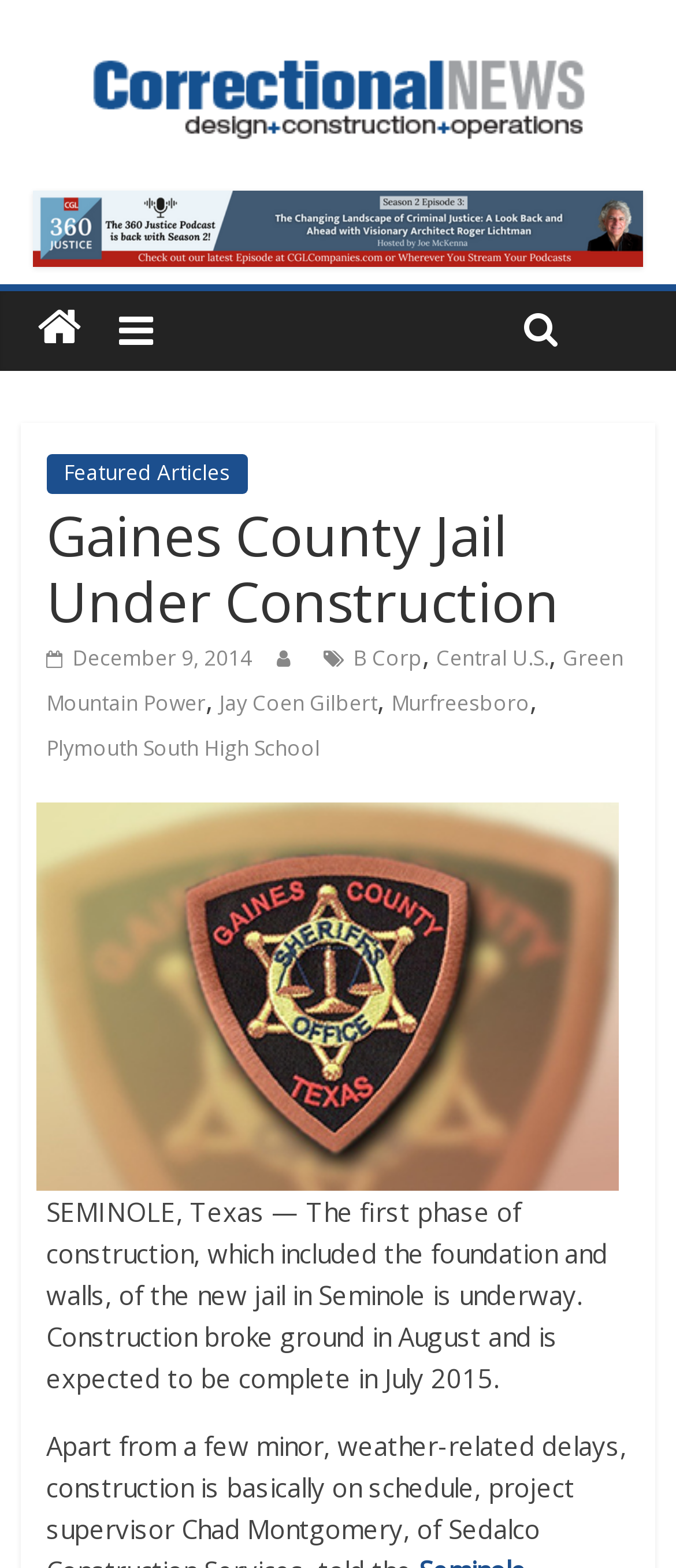What is the name of the news organization?
Please provide a comprehensive answer based on the contents of the image.

I found the answer by looking at the link text of the region [0.135, 0.012, 0.865, 0.036], which is 'Correctional News'.